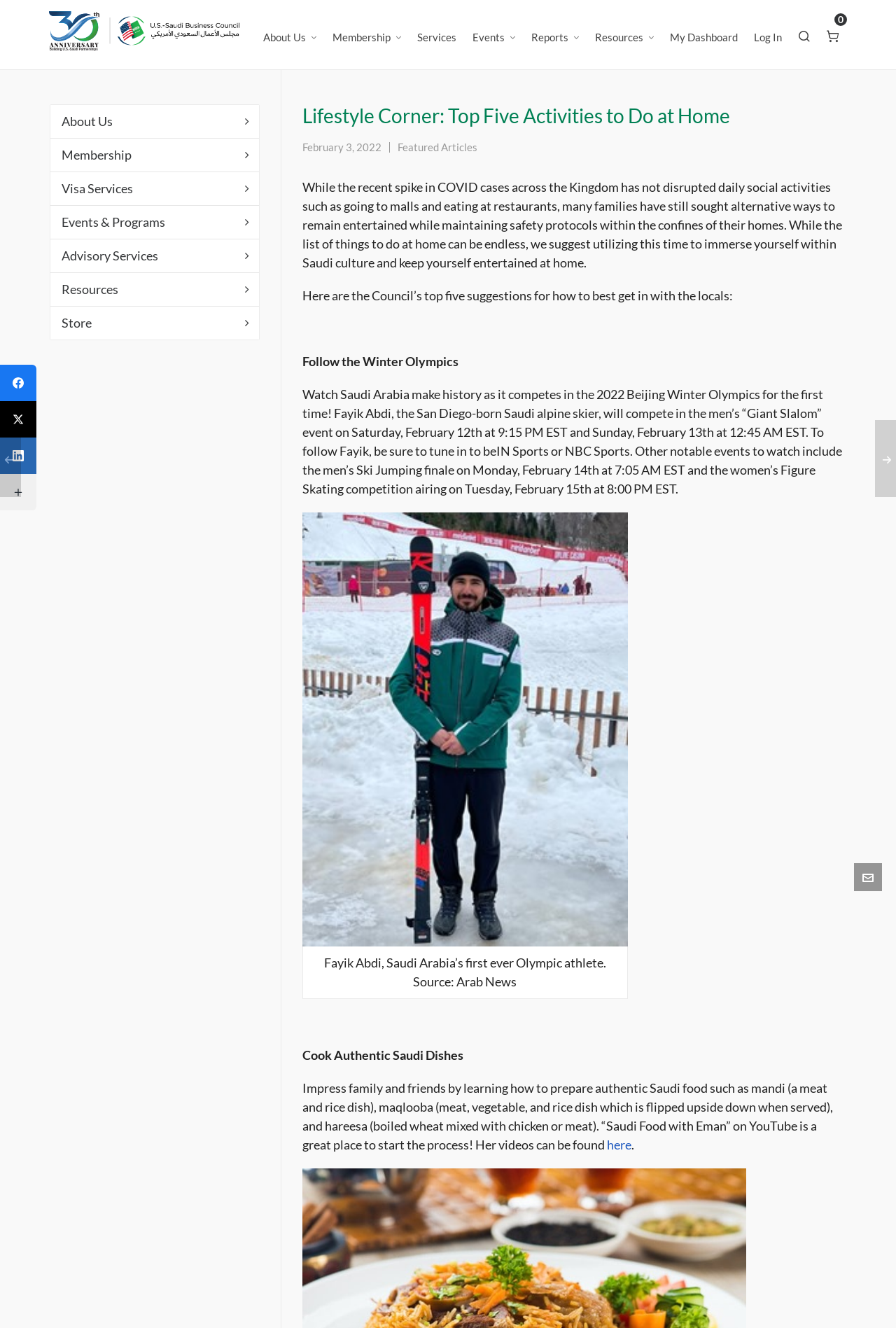Please identify the bounding box coordinates of the clickable element to fulfill the following instruction: "Click on the 'About Us' link". The coordinates should be four float numbers between 0 and 1, i.e., [left, top, right, bottom].

[0.285, 0.0, 0.362, 0.053]